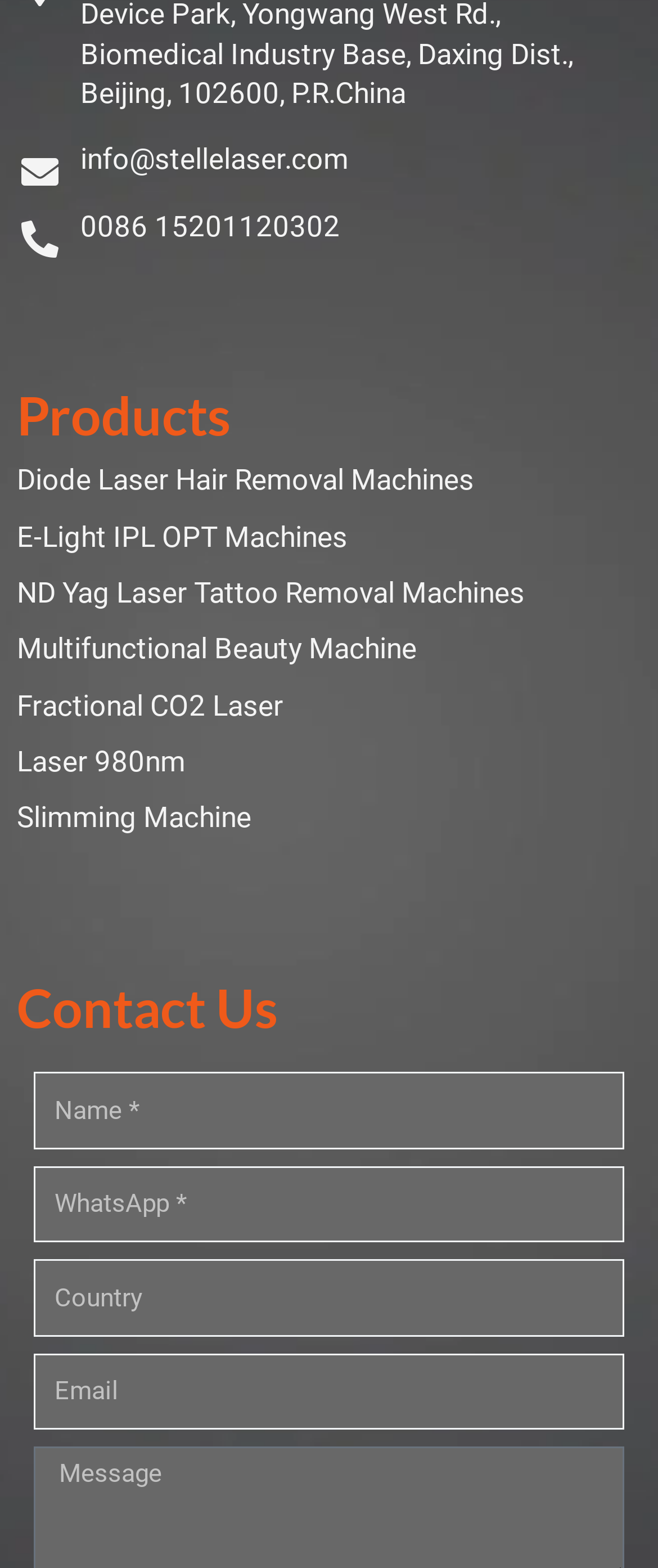Identify the bounding box of the HTML element described as: "Laser 980nm".

[0.026, 0.474, 0.974, 0.499]